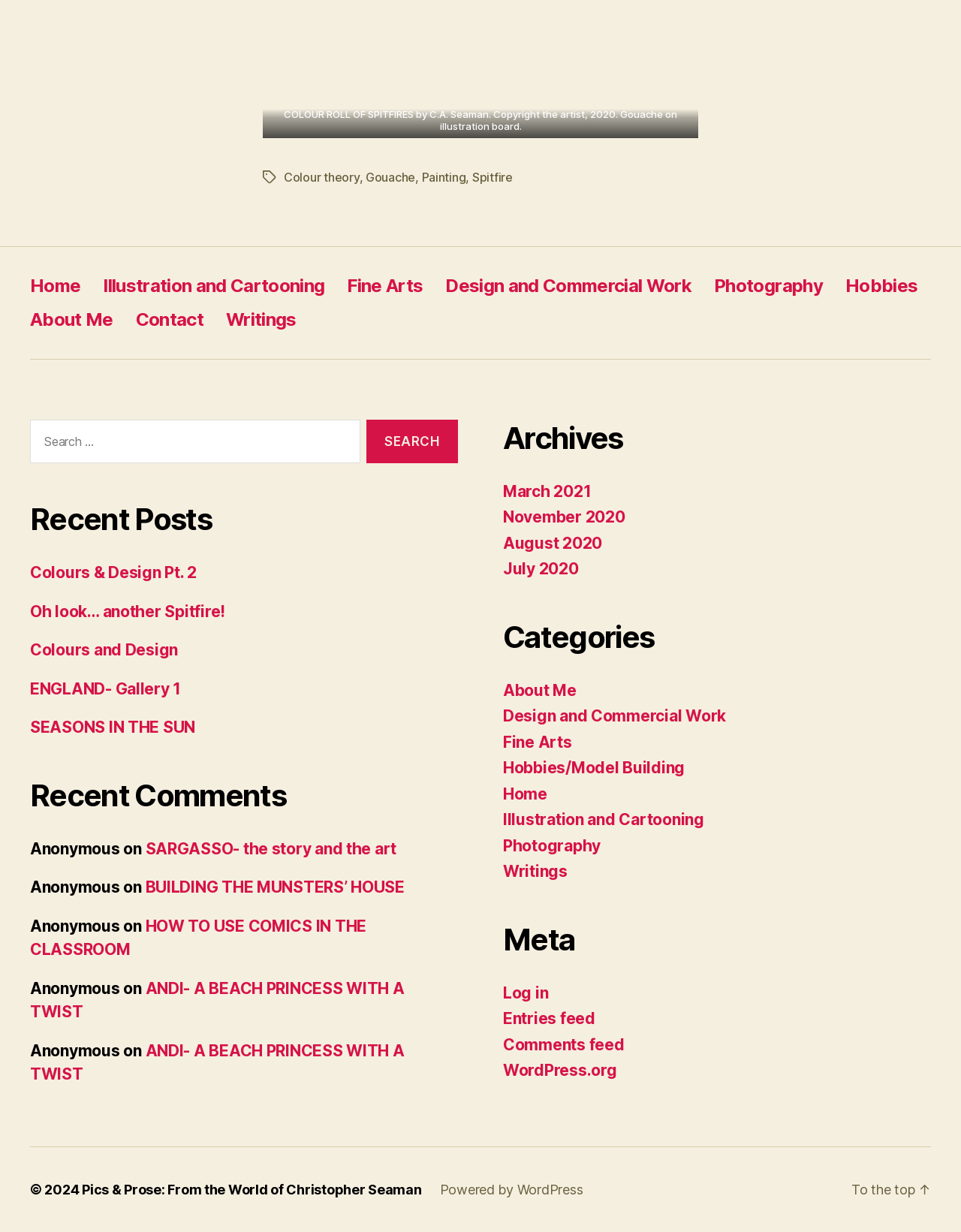Provide the bounding box coordinates for the area that should be clicked to complete the instruction: "Log in to the website".

[0.523, 0.798, 0.571, 0.813]